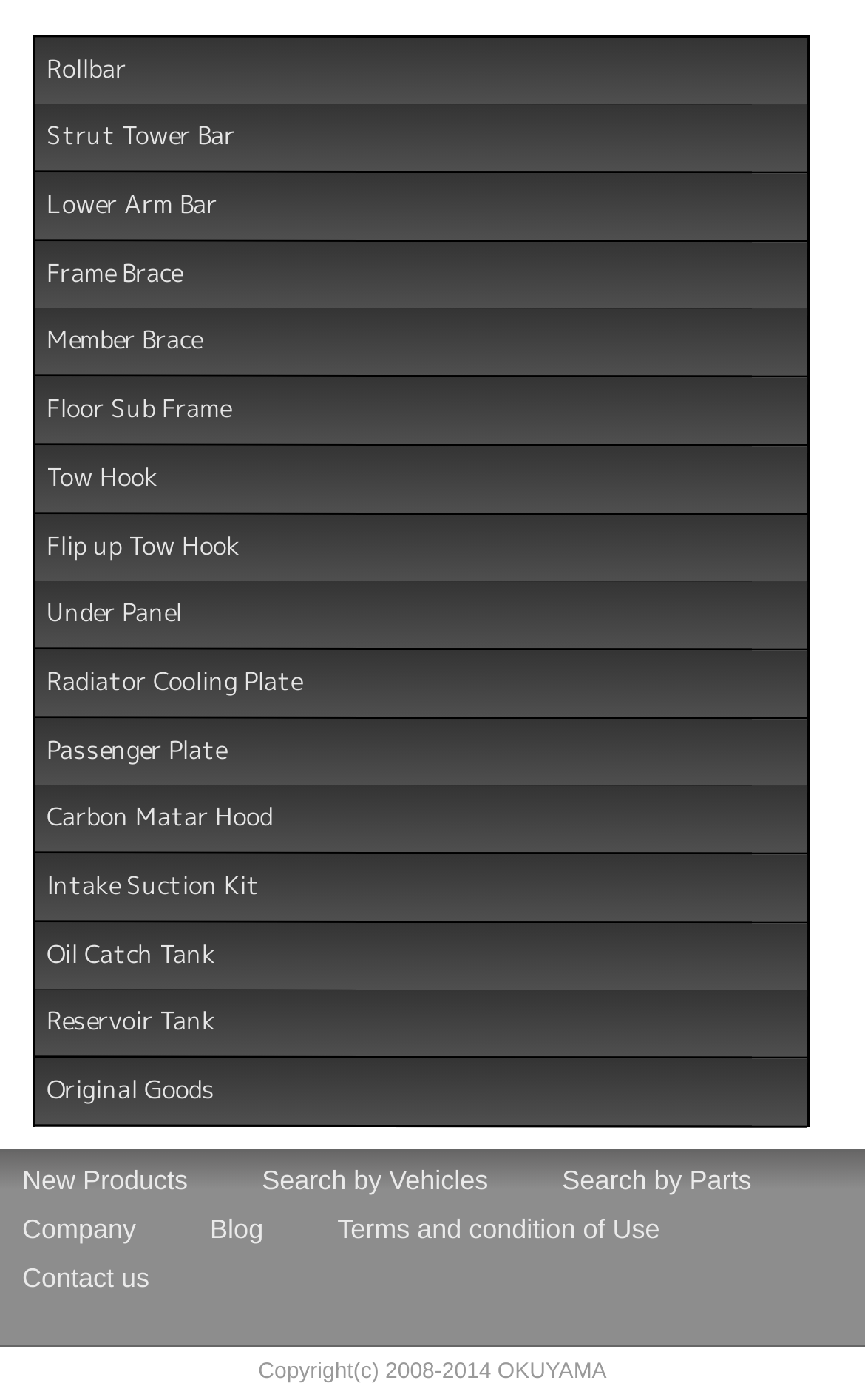Please give a short response to the question using one word or a phrase:
How many search options are available?

3